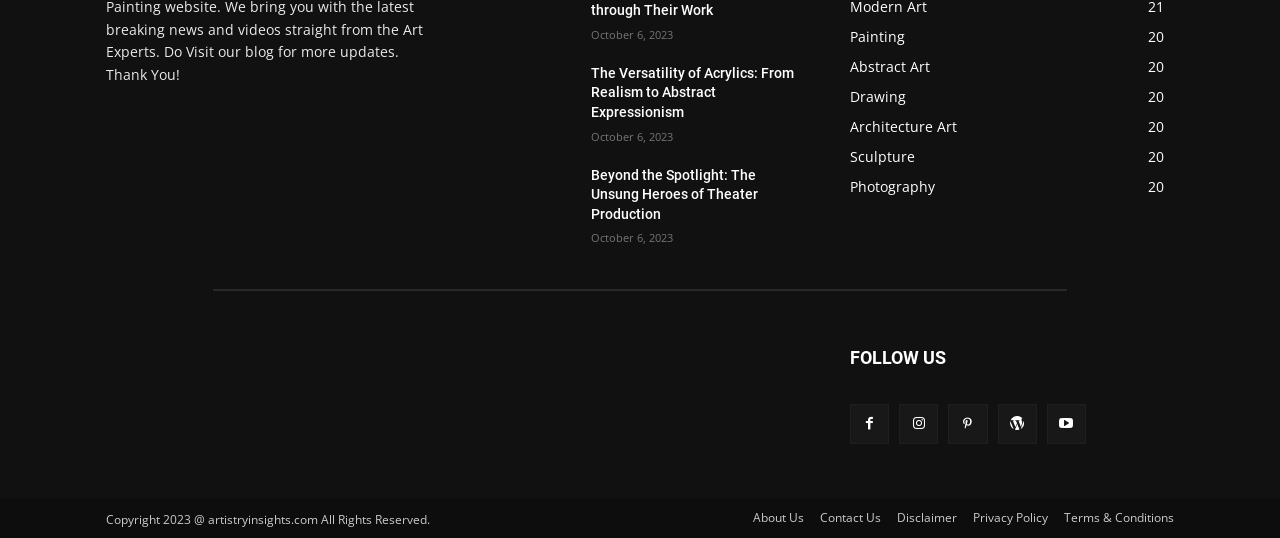Answer in one word or a short phrase: 
What is the date of the first article?

October 6, 2023